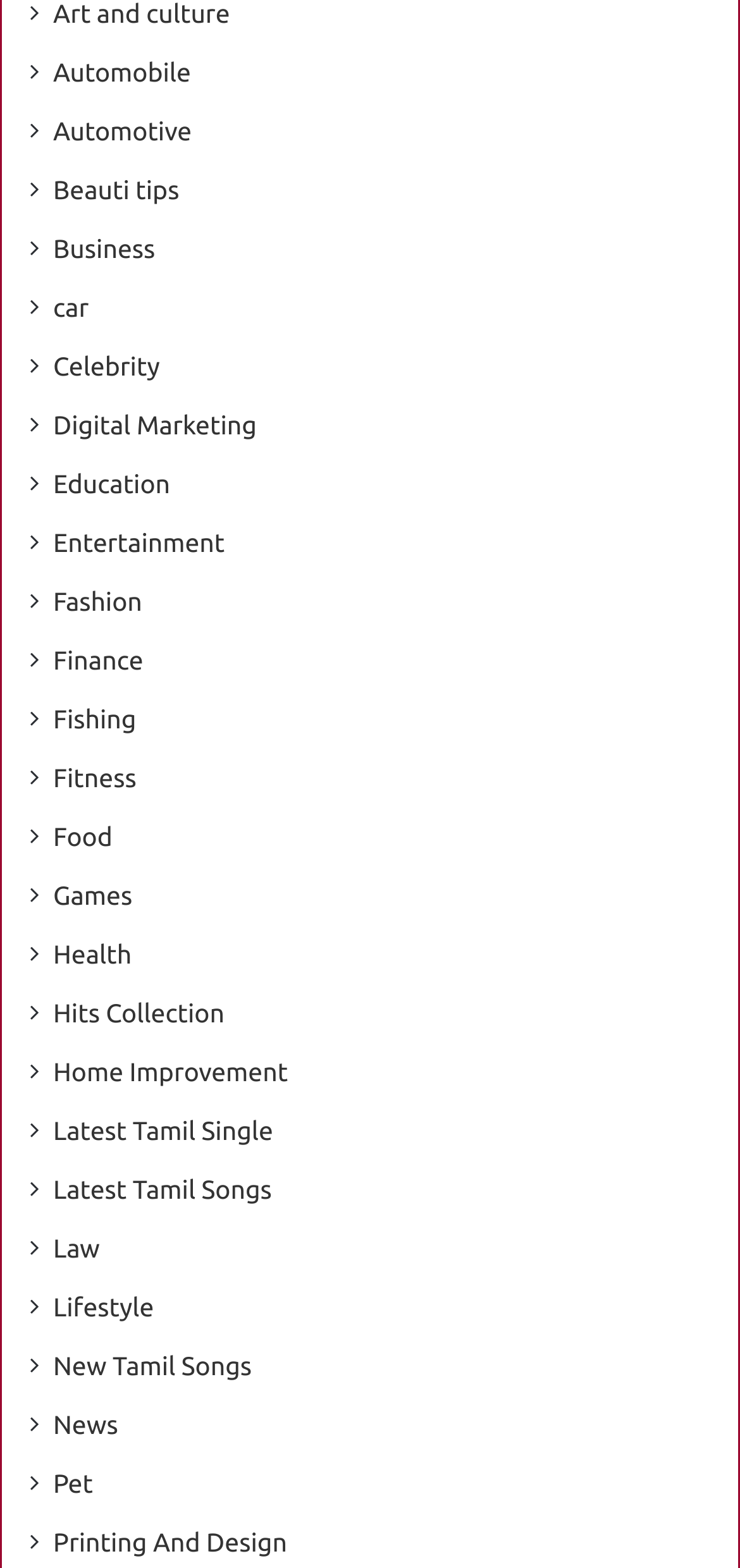Are there any categories related to health on this webpage?
Use the image to give a comprehensive and detailed response to the question.

I searched for the word 'Health' in the list of categories and found that it exists, which means there is a category related to health on this webpage.